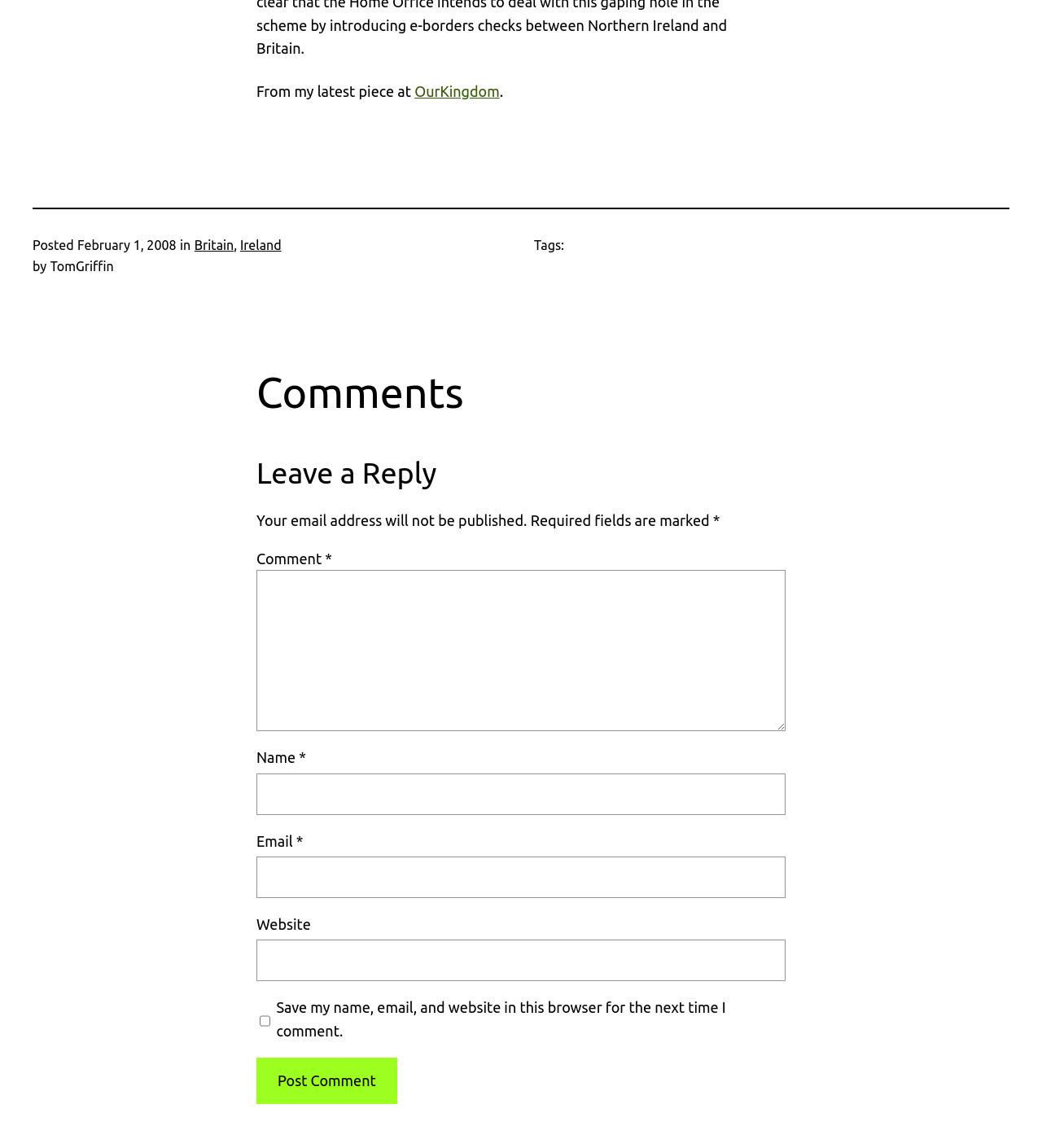Calculate the bounding box coordinates for the UI element based on the following description: "parent_node: Email * aria-describedby="email-notes" name="email"". Ensure the coordinates are four float numbers between 0 and 1, i.e., [left, top, right, bottom].

[0.246, 0.746, 0.754, 0.782]